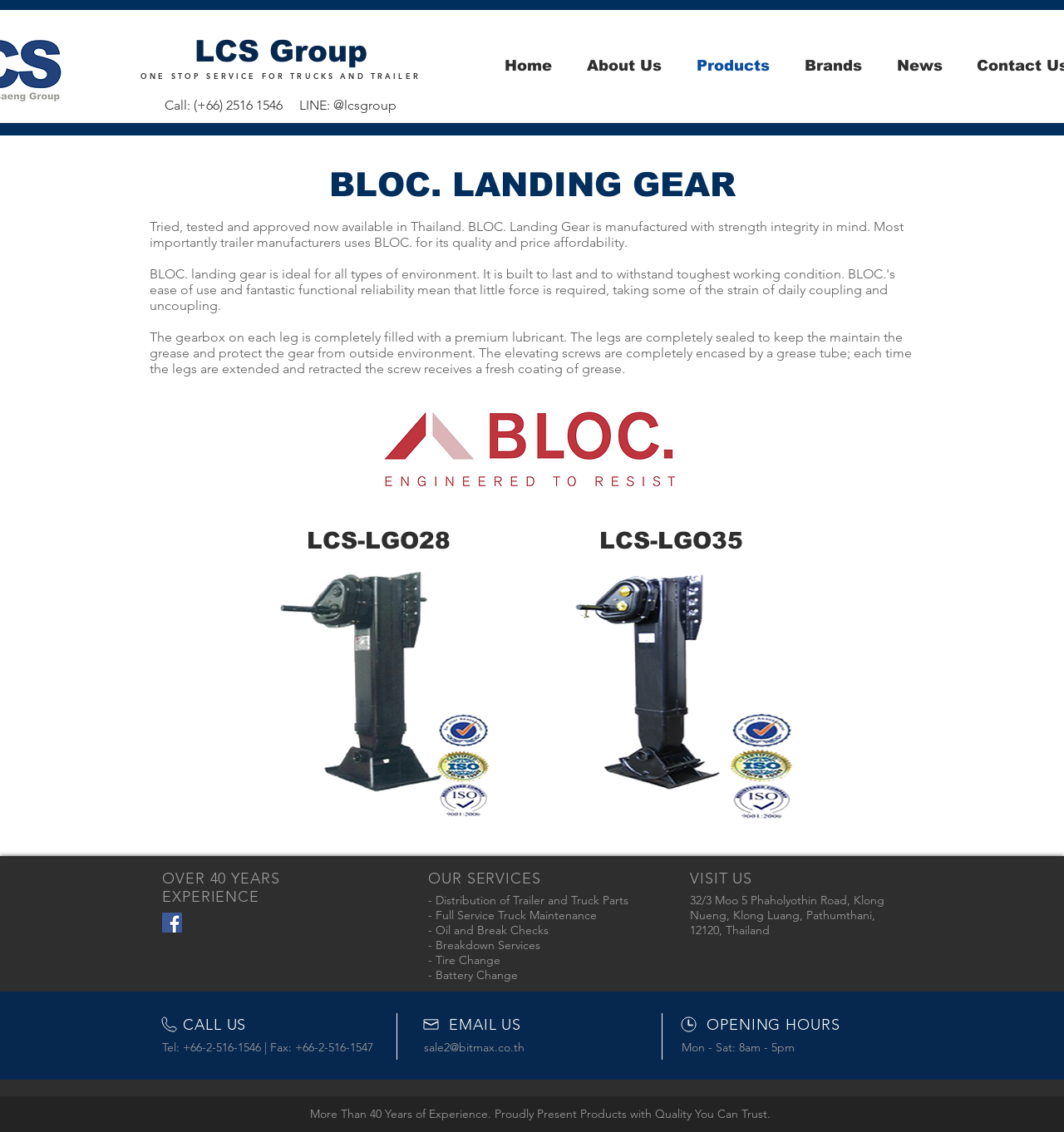Please analyze the image and provide a thorough answer to the question:
What is the email address to contact LCS Group?

The email address to contact LCS Group is sale2@bitmax.co.th, which is mentioned in the heading 'EMAIL US'.